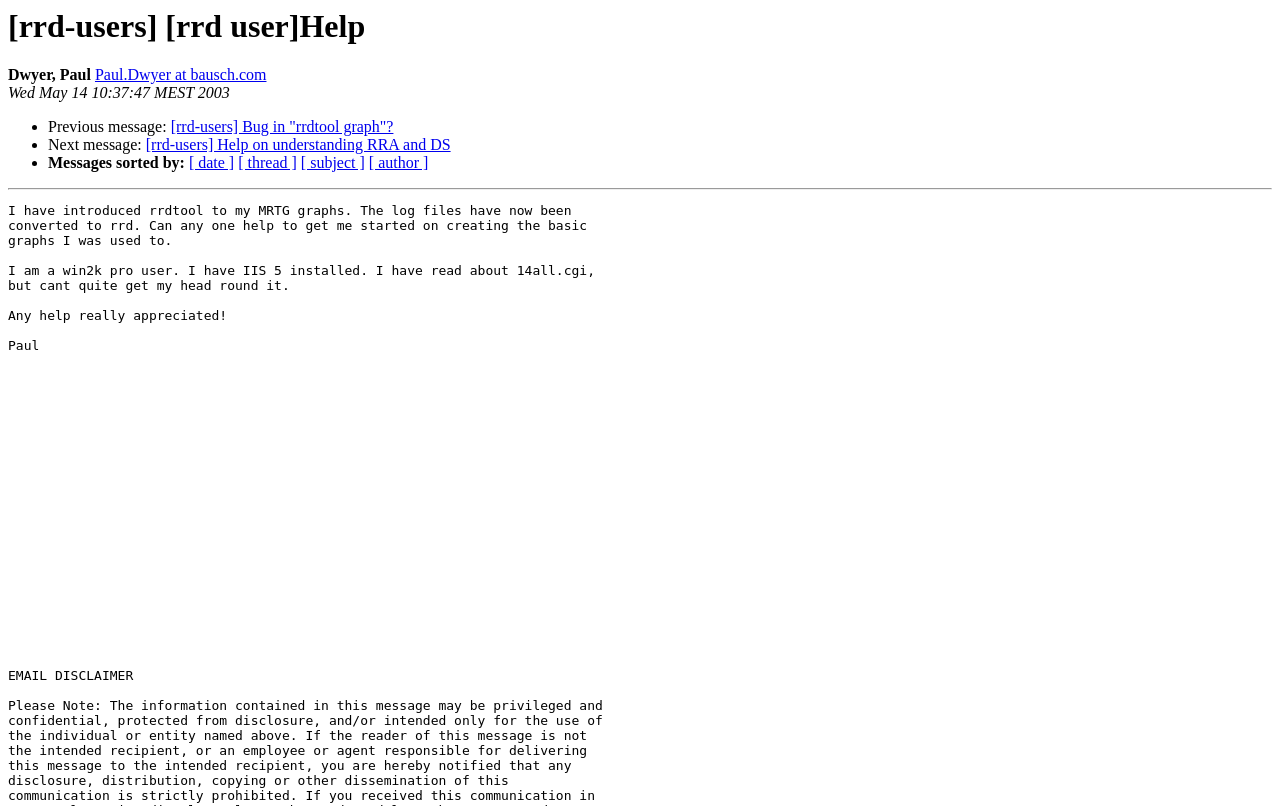Construct a thorough caption encompassing all aspects of the webpage.

The webpage appears to be a help or discussion forum page related to RRD (Round-Robin Database) users. At the top, there is a heading that reads "[rrd-users] [rrd user]Help". Below the heading, there is a section that displays the name "Dwyer, Paul" and a link to the email address "Paul.Dwyer at bausch.com". 

Next to this section, there is a timestamp "Wed May 14 10:37:47 MEST 2003" indicating when the message was posted. 

The main content of the page is a list of messages, each marked with a bullet point (•). The list includes three messages: "Previous message: [rrd-users] Bug in 'rrdtool graph'?", "Next message: [rrd-users] Help on understanding RRA and DS", and another message with no title. Each message has a link to the corresponding topic.

Below the list of messages, there is a section that allows users to sort messages by different criteria, including date, thread, subject, and author. This section contains four links to facilitate sorting.

A horizontal separator line is located at the bottom of the page, separating the main content from the rest of the page.